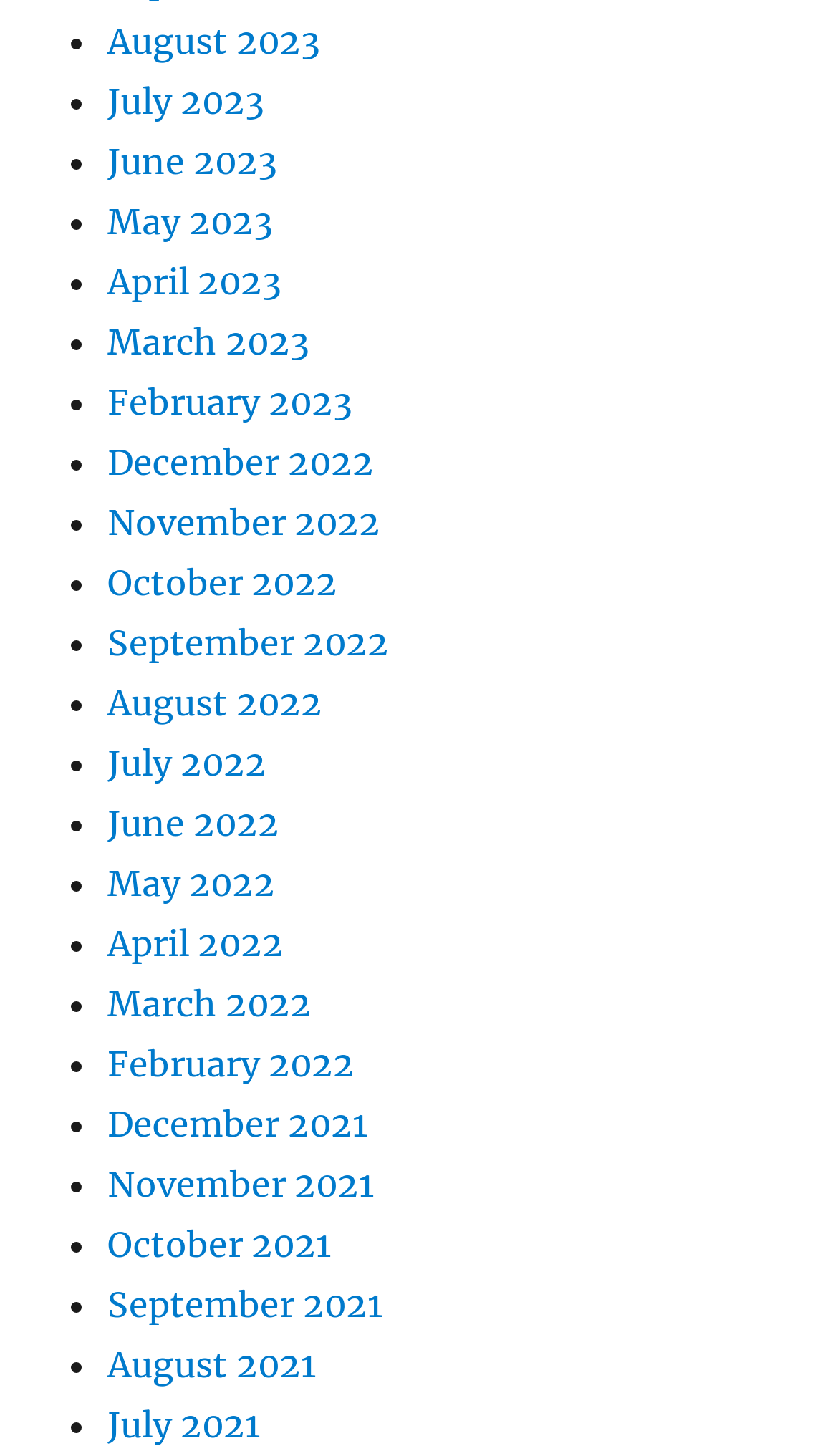Identify the bounding box for the given UI element using the description provided. Coordinates should be in the format (top-left x, top-left y, bottom-right x, bottom-right y) and must be between 0 and 1. Here is the description: November 2021

[0.128, 0.798, 0.446, 0.828]